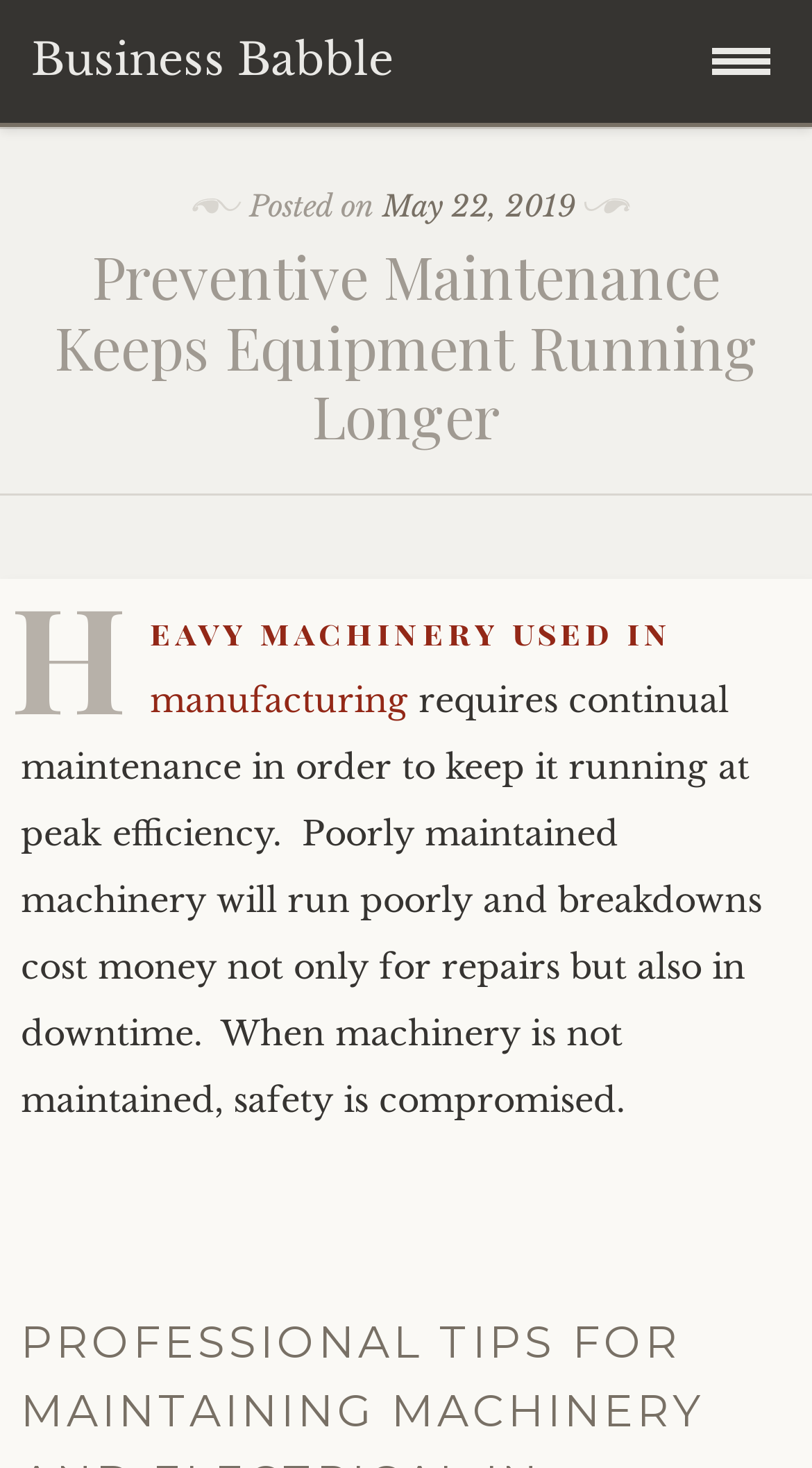What happens when machinery is not maintained?
Answer with a single word or phrase by referring to the visual content.

Safety is compromised